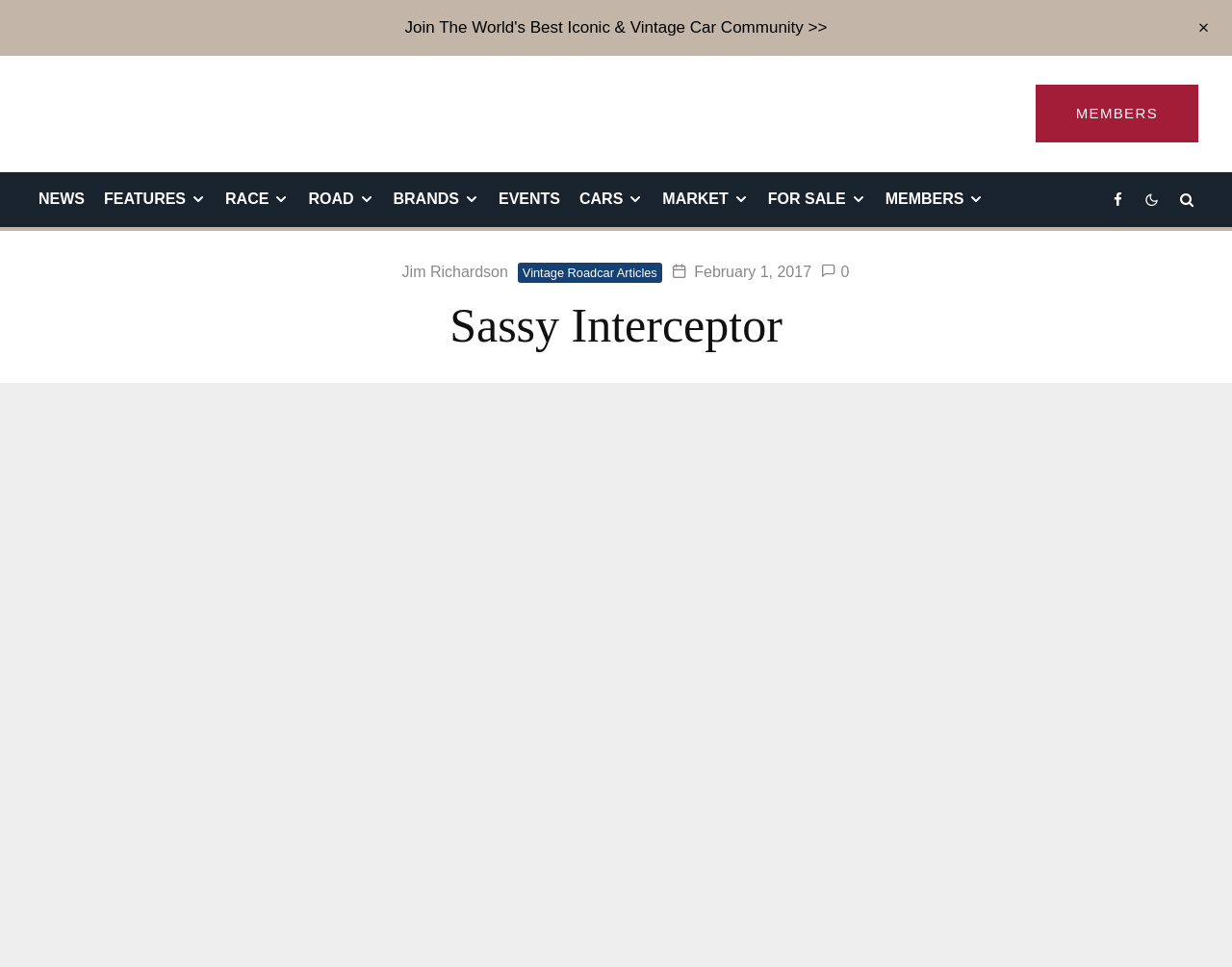Please identify the coordinates of the bounding box that should be clicked to fulfill this instruction: "Join the vintage car community".

[0.329, 0.019, 0.671, 0.038]